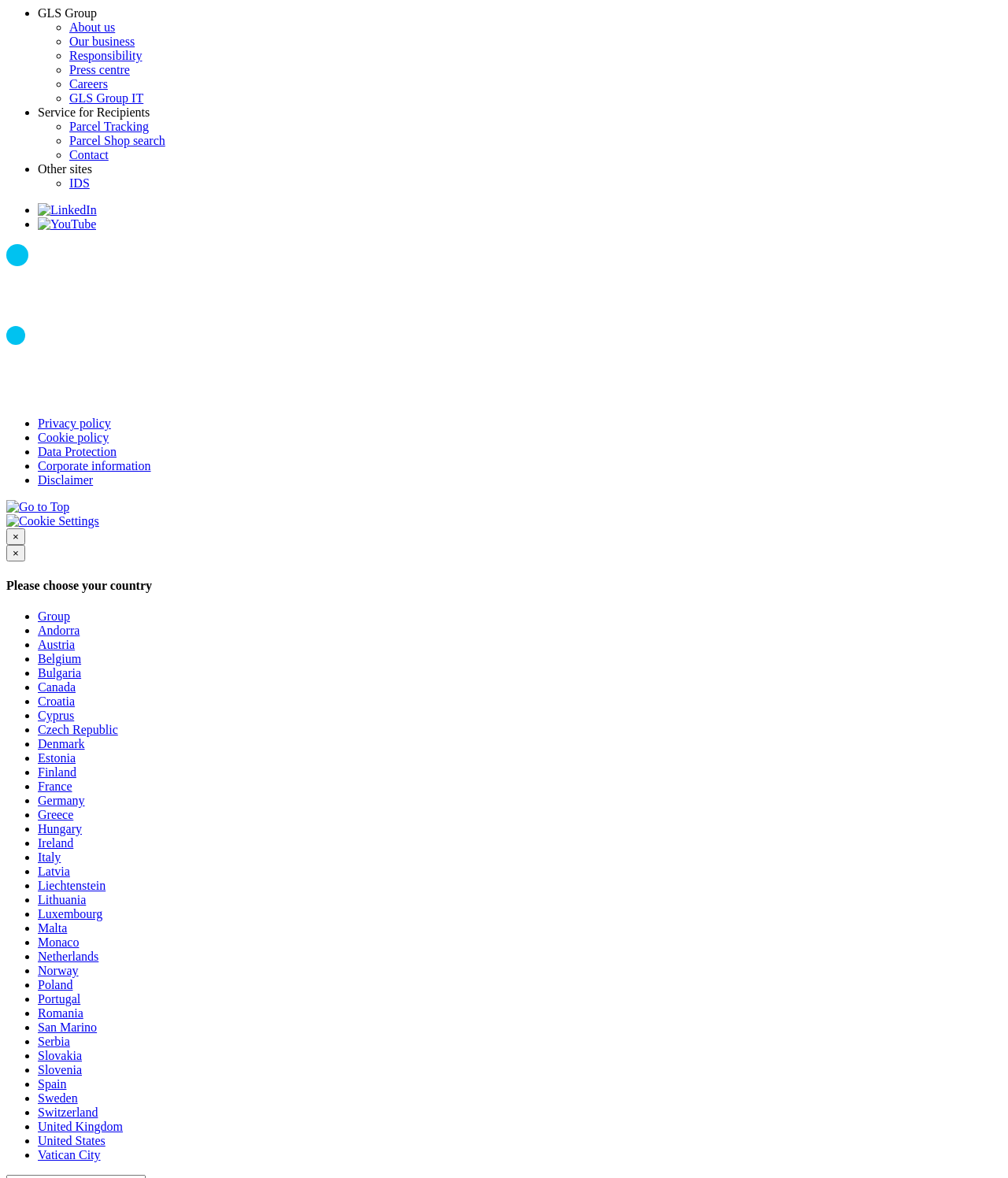Locate the bounding box coordinates of the clickable area to execute the instruction: "View events and classes". Provide the coordinates as four float numbers between 0 and 1, represented as [left, top, right, bottom].

None